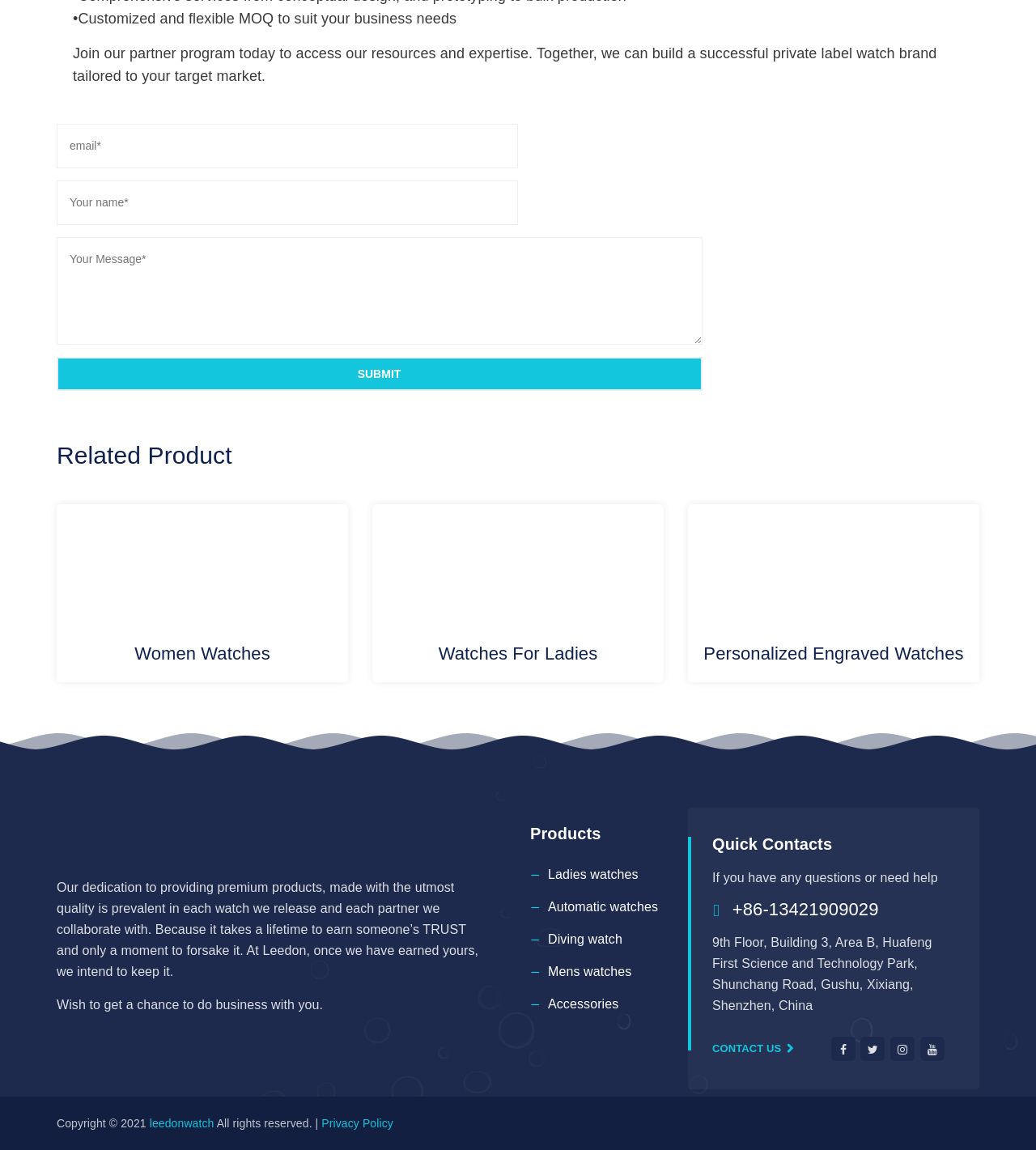Refer to the screenshot and answer the following question in detail:
What type of products does the website offer?

The website appears to be an e-commerce website that specializes in watches, as evident from the various headings and links on the webpage, such as 'Women Watches', 'Watches For Ladies', 'Personalized Engraved Watches', and 'Automatic watches'.